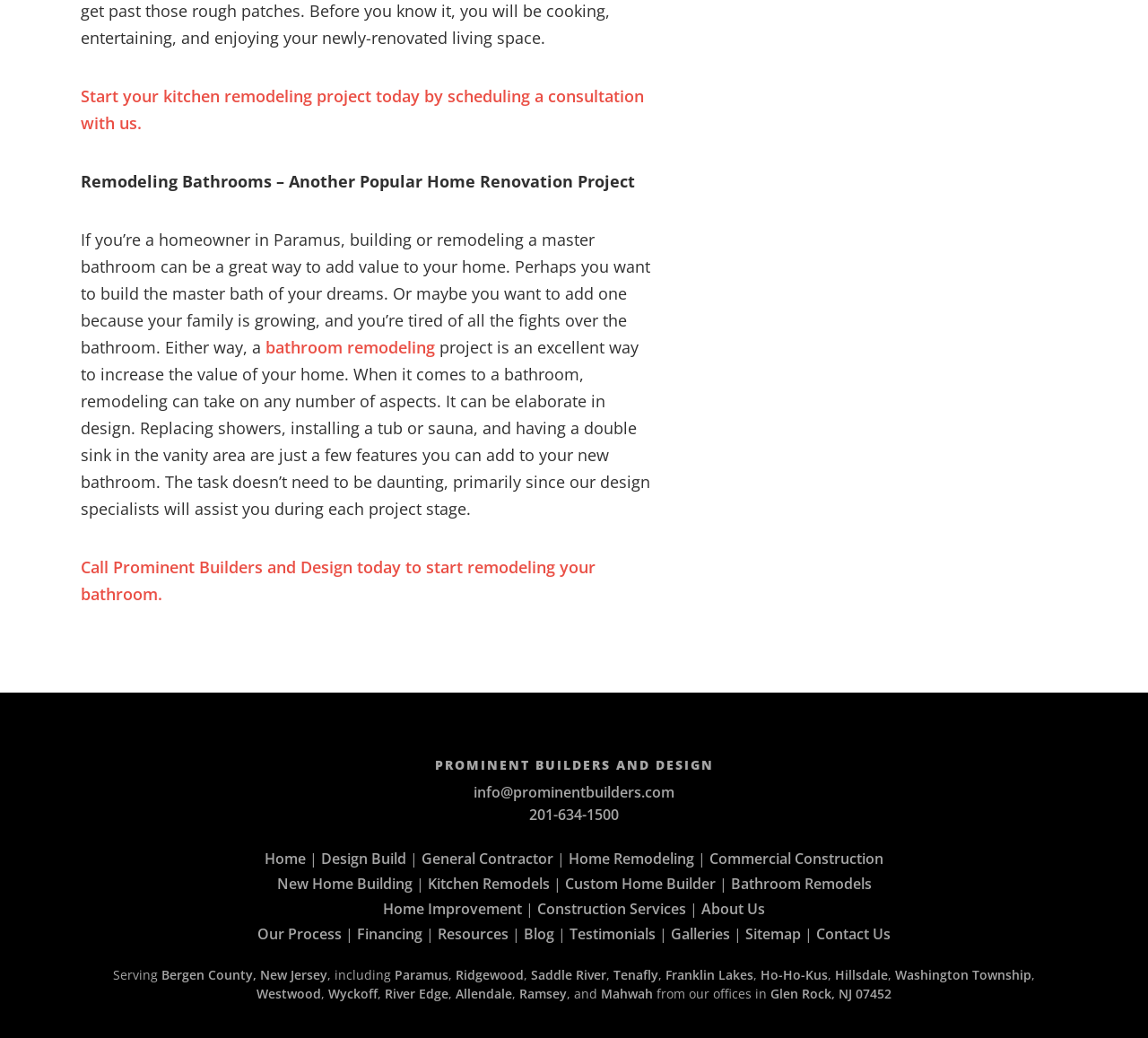What is the company name? Analyze the screenshot and reply with just one word or a short phrase.

Prominent Builders and Design